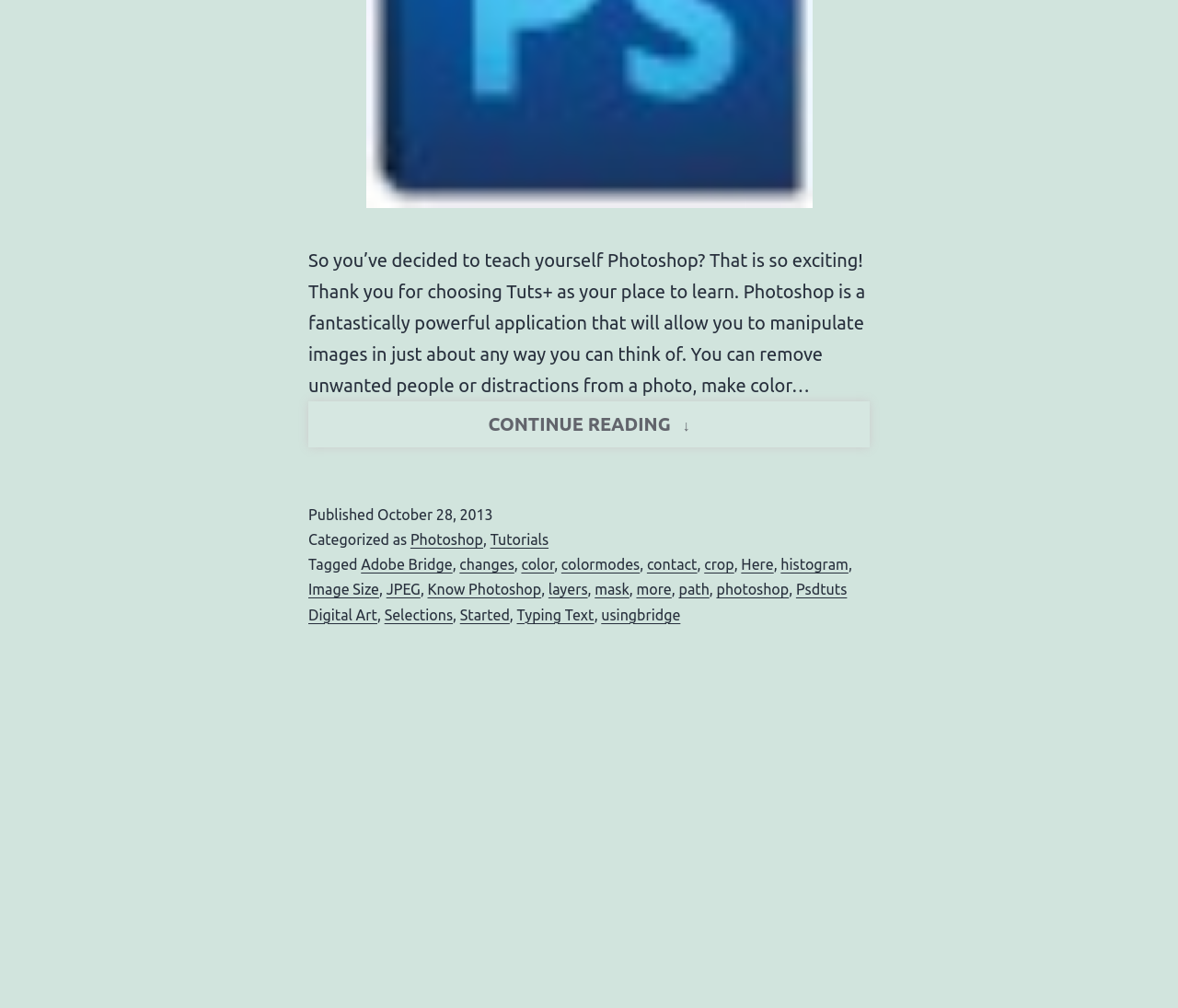Provide a short answer to the following question with just one word or phrase: How many links are there in the footer section?

14